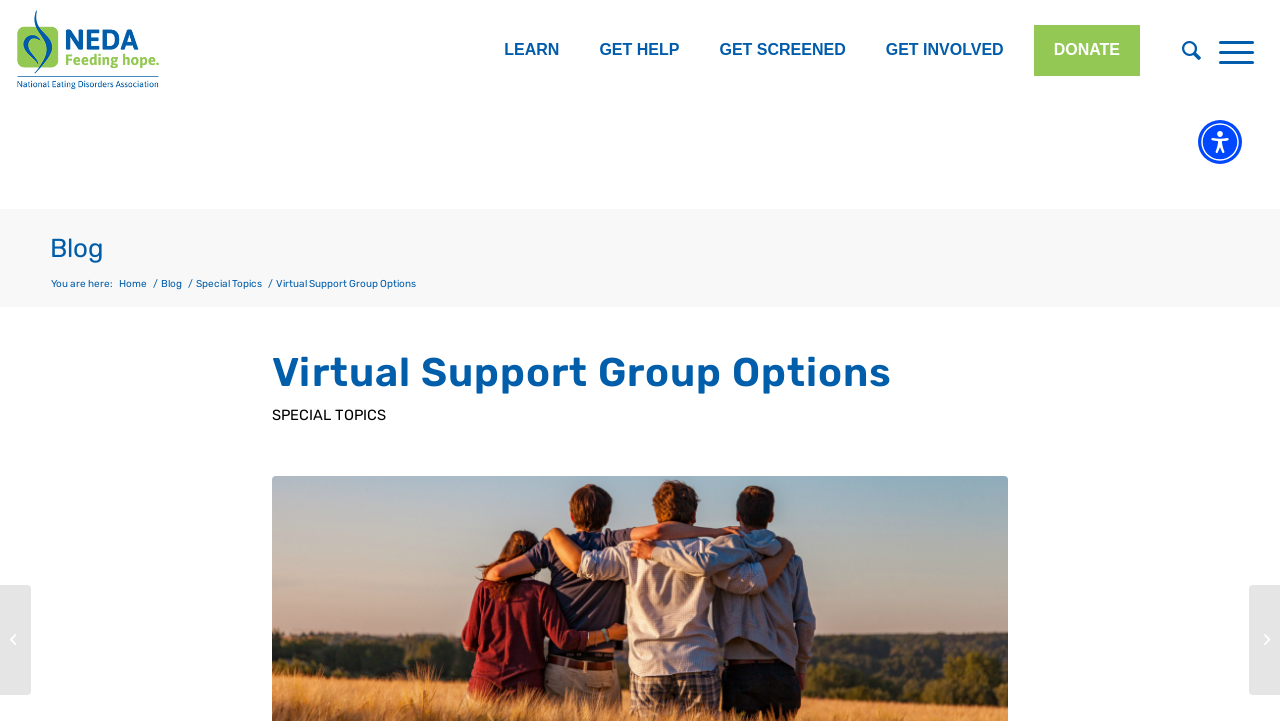What is the topic of the blog post?
Refer to the image and provide a detailed answer to the question.

The topic of the blog post can be found in the link '20 Closing Thoughts for NEDAwareness Week 2020 NEDAW 2020 Blog Banner (1)'. The link is located near the bottom of the webpage and has a distinct bounding box coordinate. The OCR text and the link description both indicate that the topic is related to NEDAwareness Week 2020.